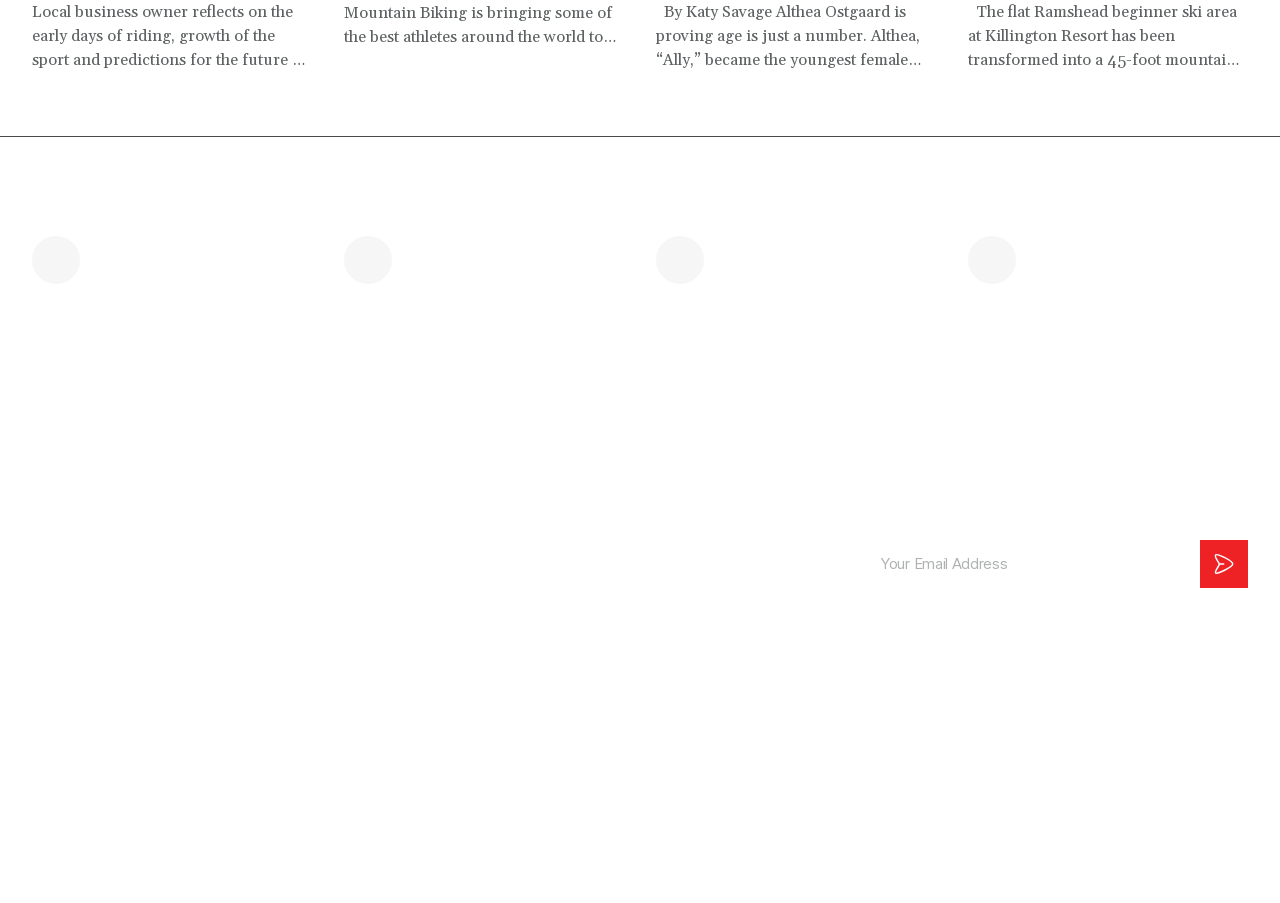What is the phone number to call?
Examine the webpage screenshot and provide an in-depth answer to the question.

I found the phone number by looking at the 'Call Us Today' section, which provides the phone number '(802) 422-2399'.